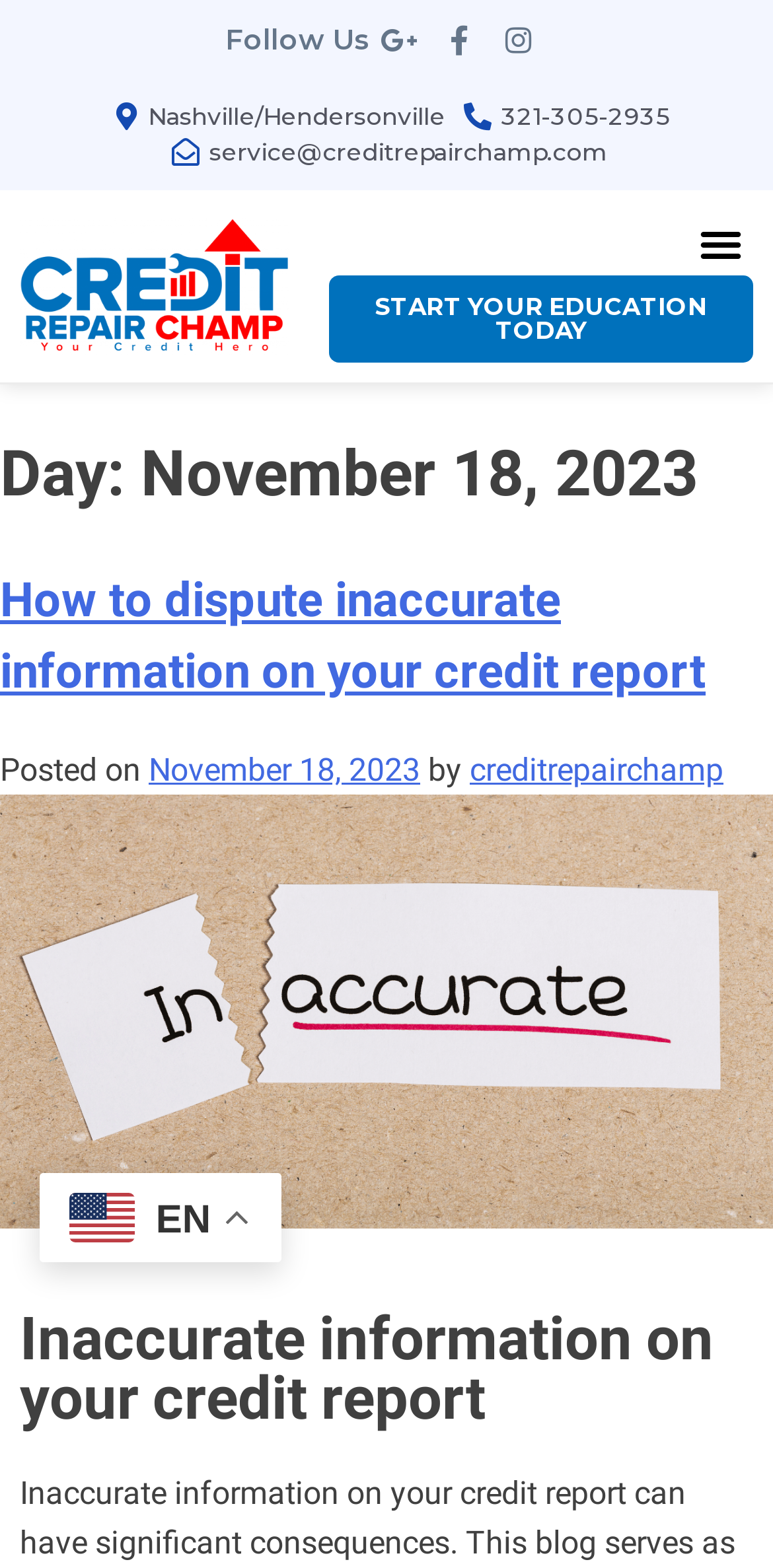Please find the bounding box coordinates of the clickable region needed to complete the following instruction: "Send an email to service@creditrepairchamp.com". The bounding box coordinates must consist of four float numbers between 0 and 1, i.e., [left, top, right, bottom].

[0.213, 0.086, 0.787, 0.109]